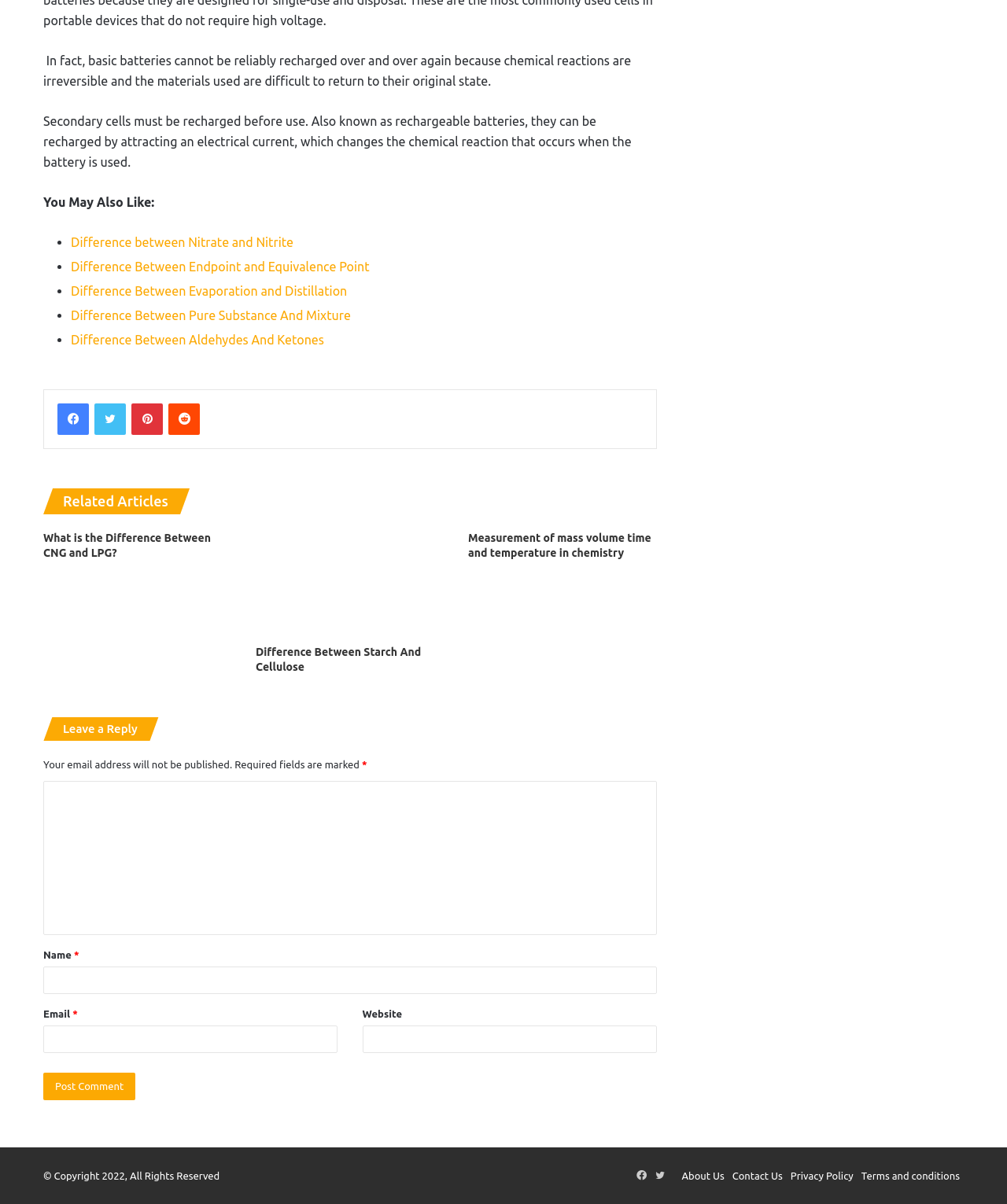Given the element description: "Facebook", predict the bounding box coordinates of this UI element. The coordinates must be four float numbers between 0 and 1, given as [left, top, right, bottom].

[0.057, 0.335, 0.088, 0.361]